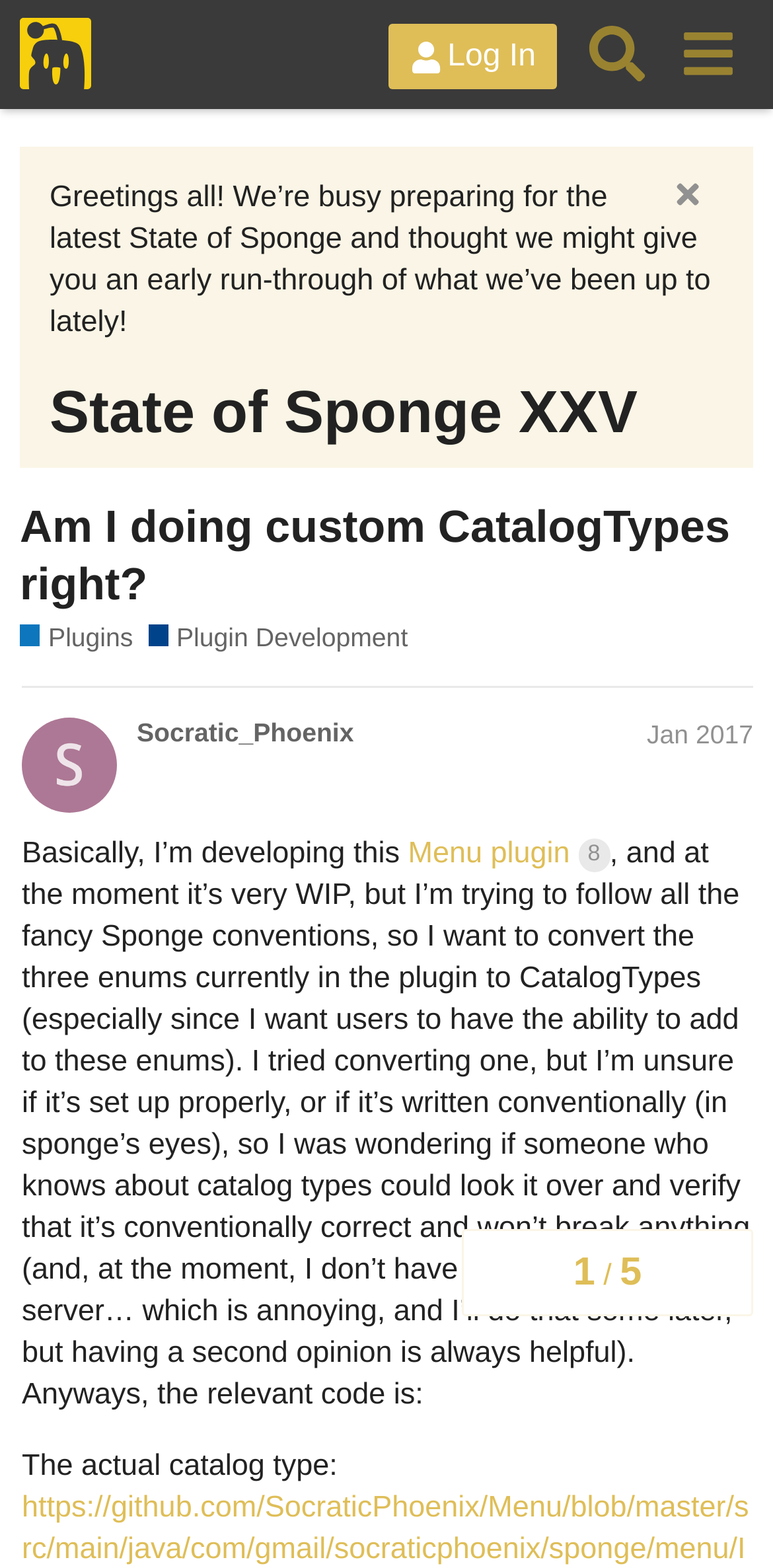What is the author of the post asking for?
Based on the image, answer the question in a detailed manner.

The author of the post is asking for someone to verify that their code is conventionally correct and won't break anything, as stated in the text content of the webpage.